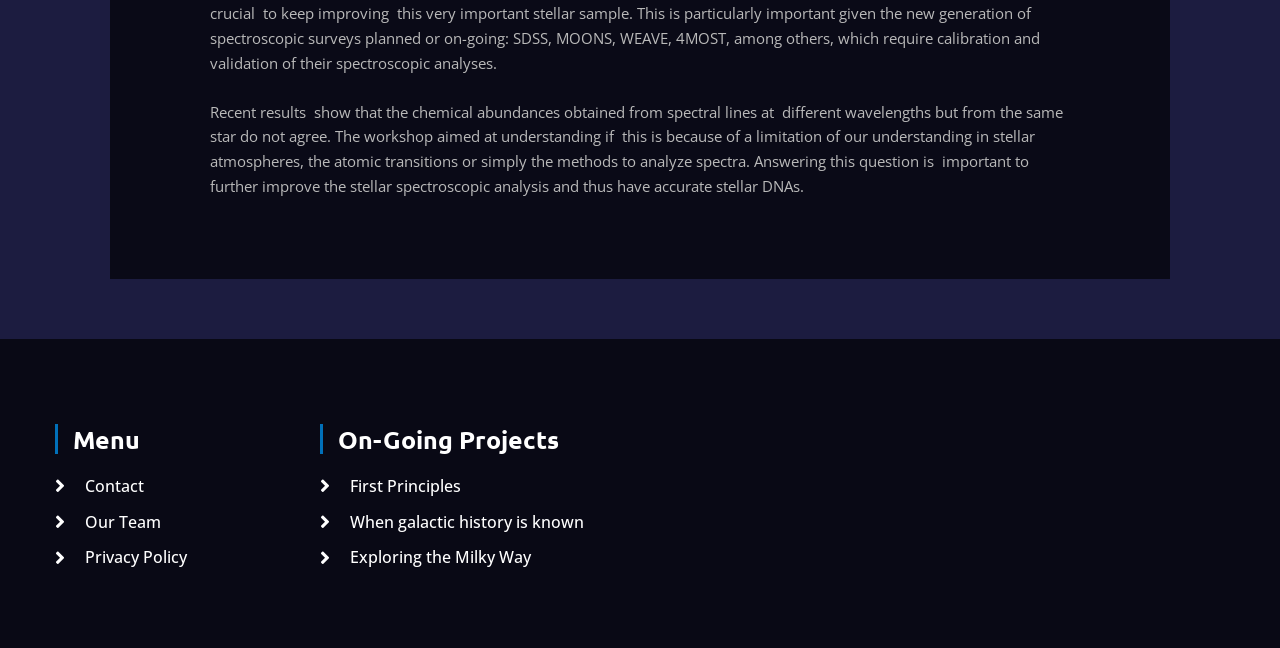Based on the element description: "Contact", identify the bounding box coordinates for this UI element. The coordinates must be four float numbers between 0 and 1, listed as [left, top, right, bottom].

[0.043, 0.731, 0.226, 0.769]